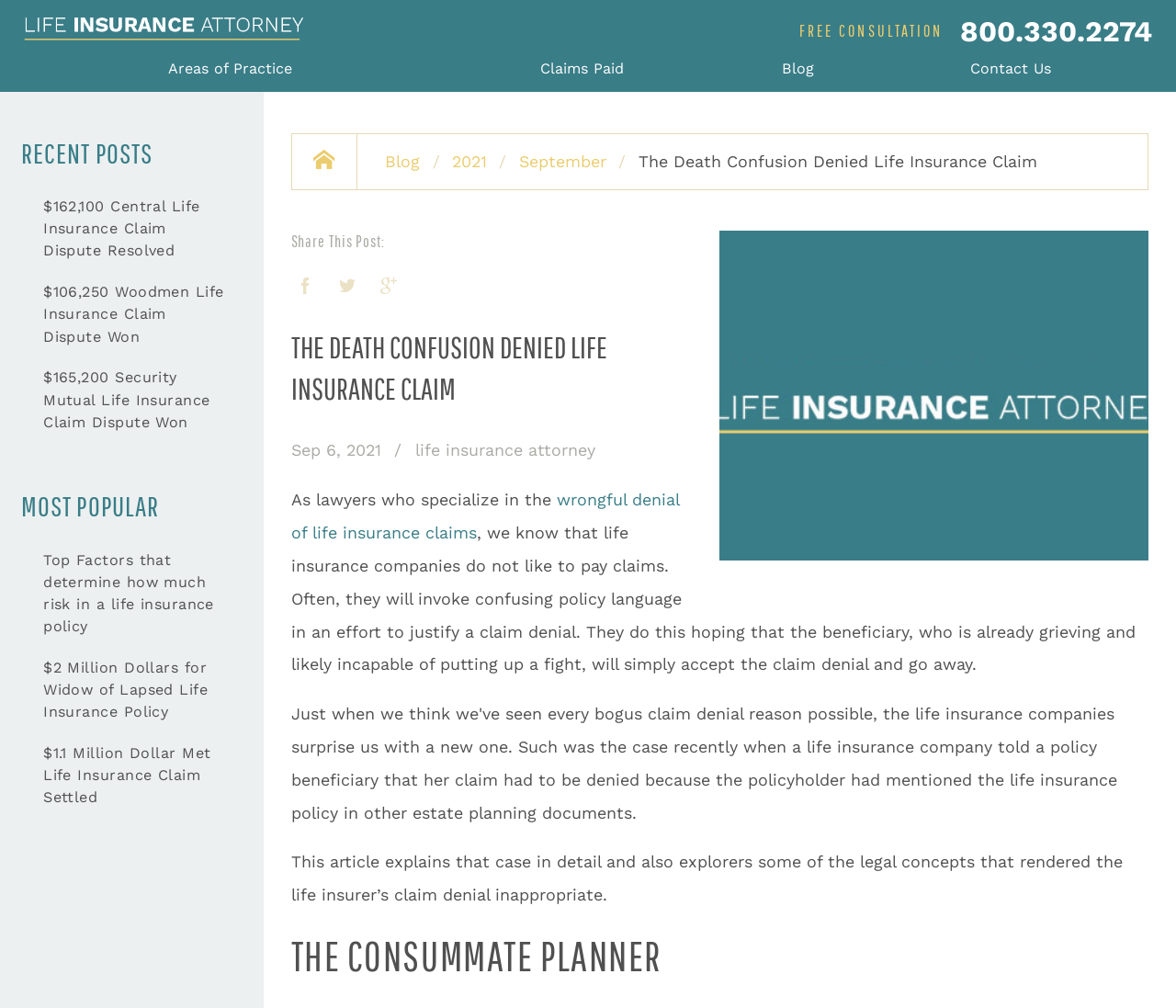Identify and provide the bounding box for the element described by: "Filter Box".

None